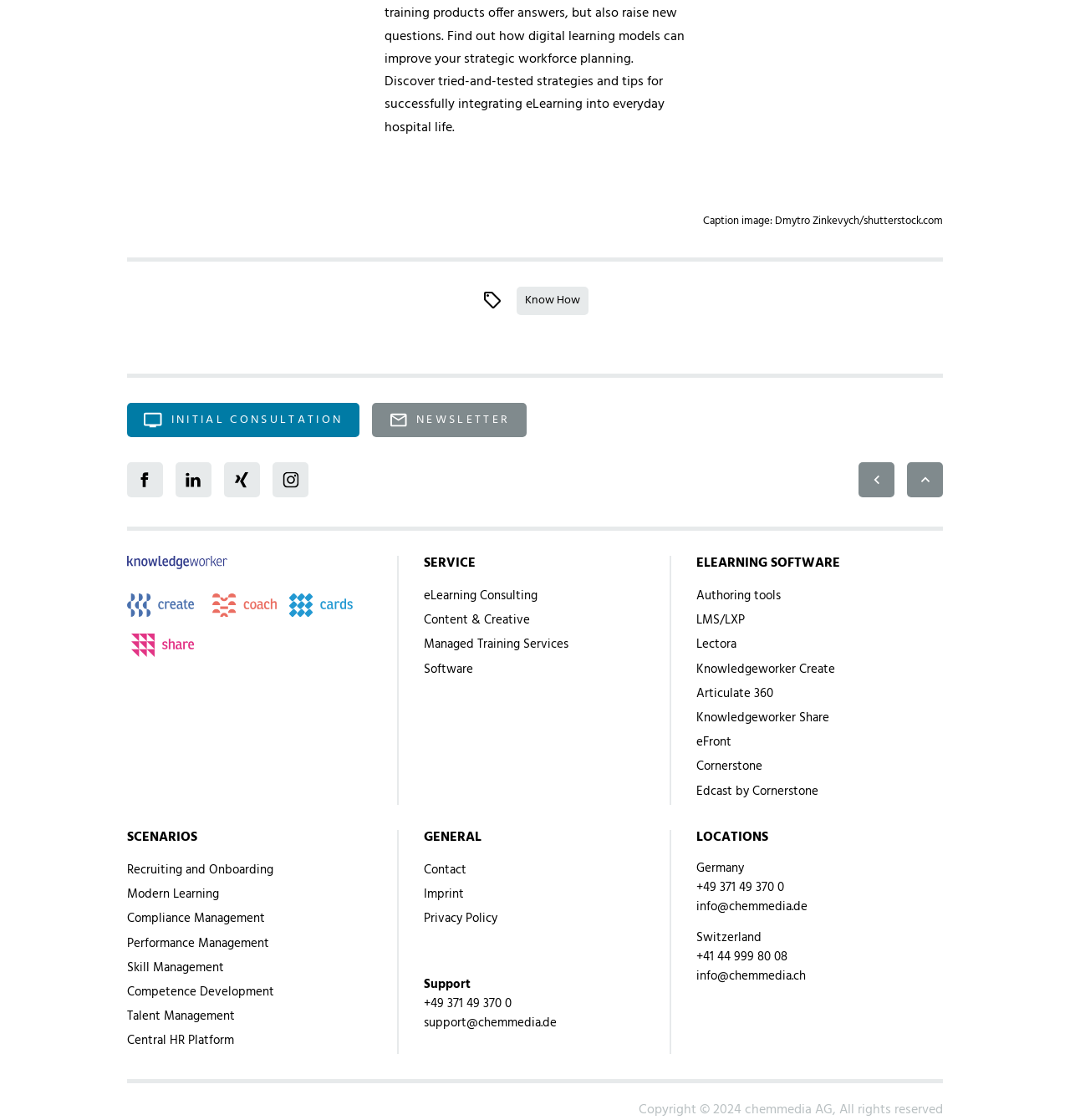How many scenarios are listed?
Based on the screenshot, answer the question with a single word or phrase.

9